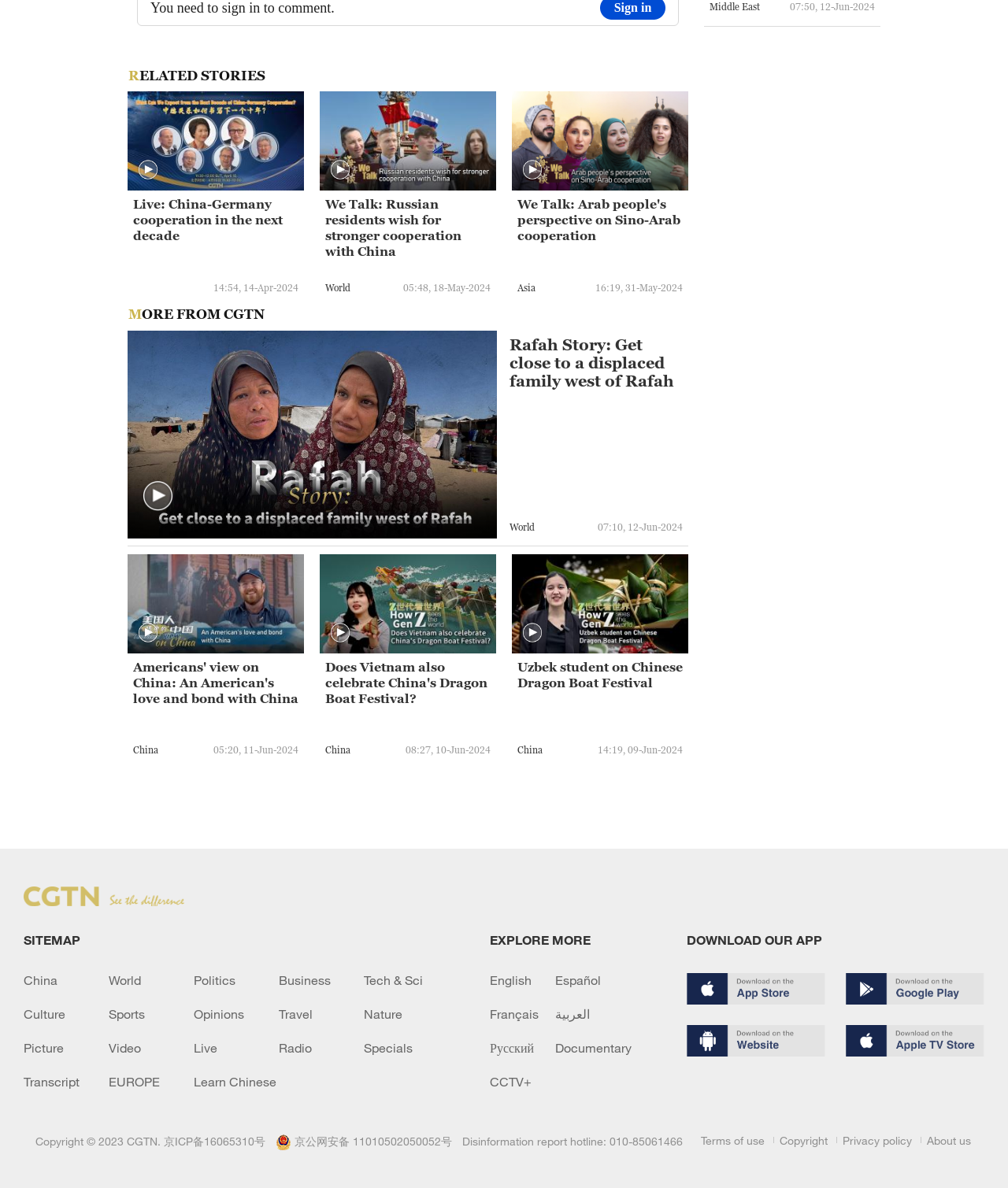Find the bounding box coordinates of the element's region that should be clicked in order to follow the given instruction: "Click the 'MORE FROM CGTN' heading". The coordinates should consist of four float numbers between 0 and 1, i.e., [left, top, right, bottom].

[0.127, 0.259, 0.268, 0.271]